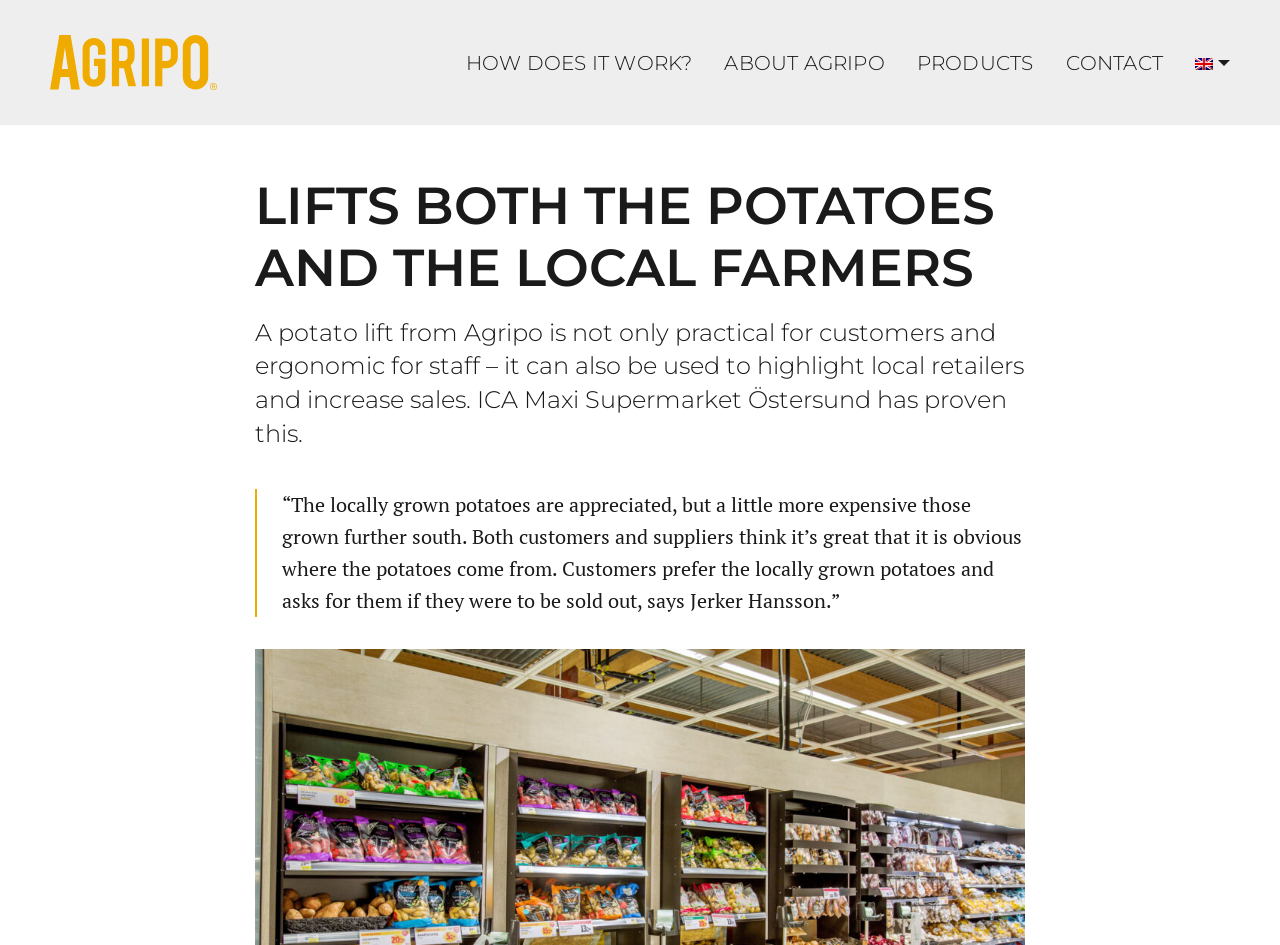Determine the bounding box coordinates of the UI element described by: "parent_node: HOW DOES IT WORK?".

[0.039, 0.0, 0.169, 0.132]